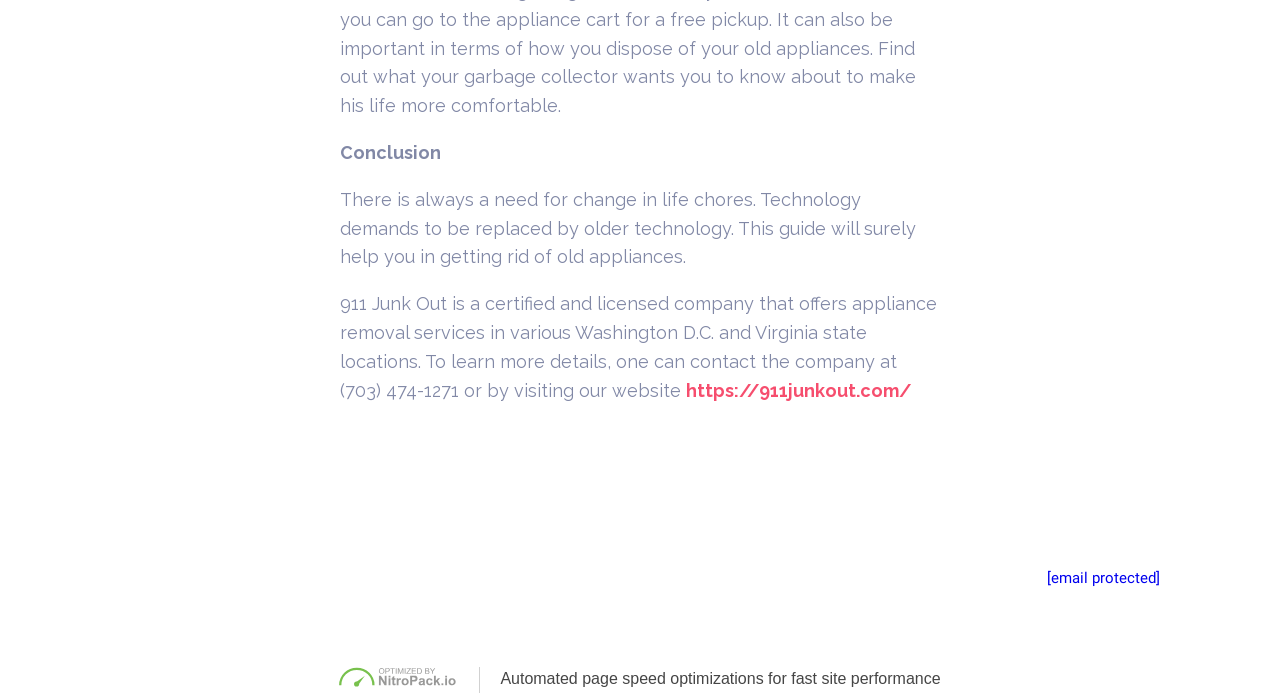Refer to the image and offer a detailed explanation in response to the question: What is the company name offering appliance removal services?

The company name is mentioned in the second paragraph of the webpage, which states '911 Junk Out is a certified and licensed company that offers appliance removal services in various Washington D.C. and Virginia state locations.'